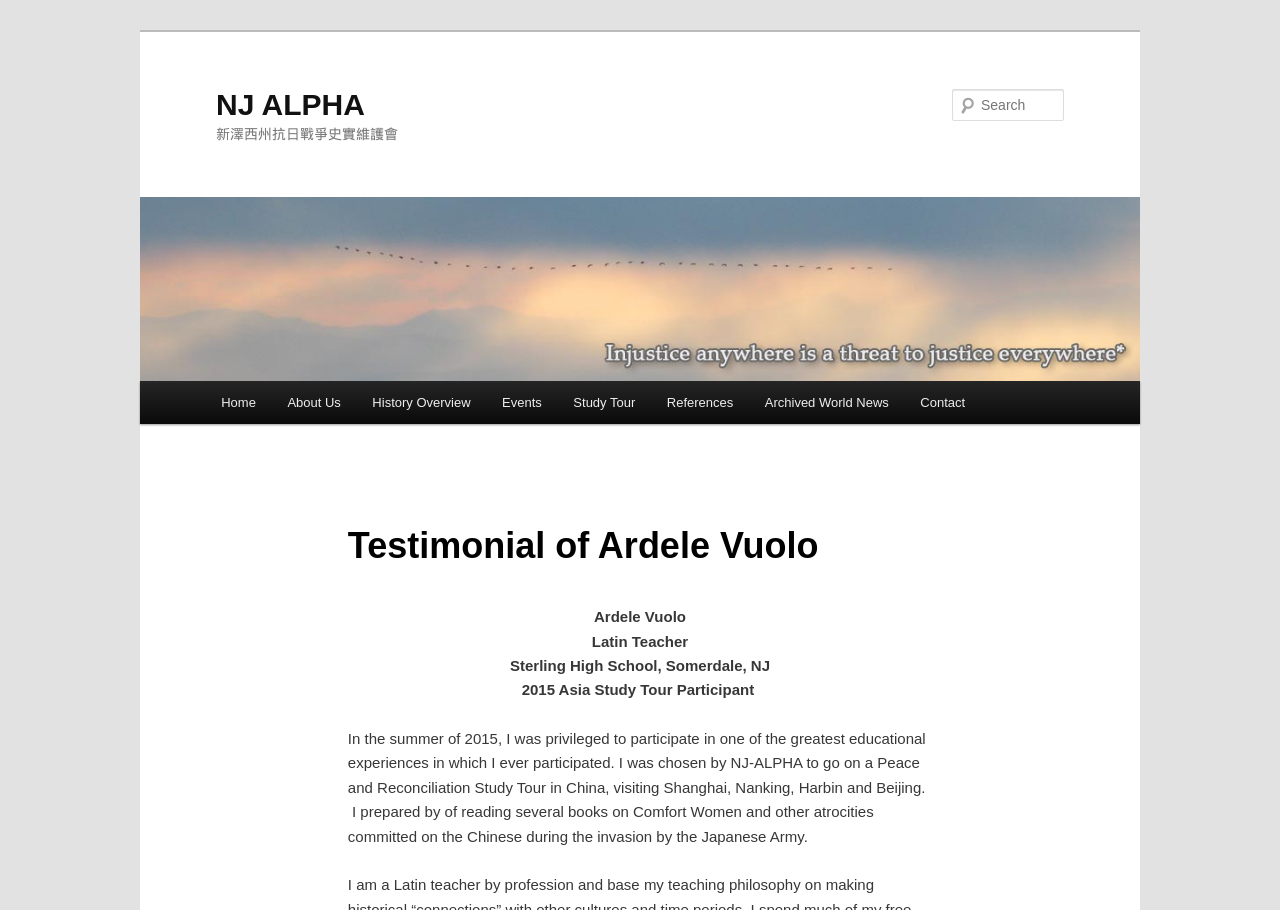Please find the bounding box coordinates of the element that needs to be clicked to perform the following instruction: "Search for something". The bounding box coordinates should be four float numbers between 0 and 1, represented as [left, top, right, bottom].

[0.744, 0.098, 0.831, 0.133]